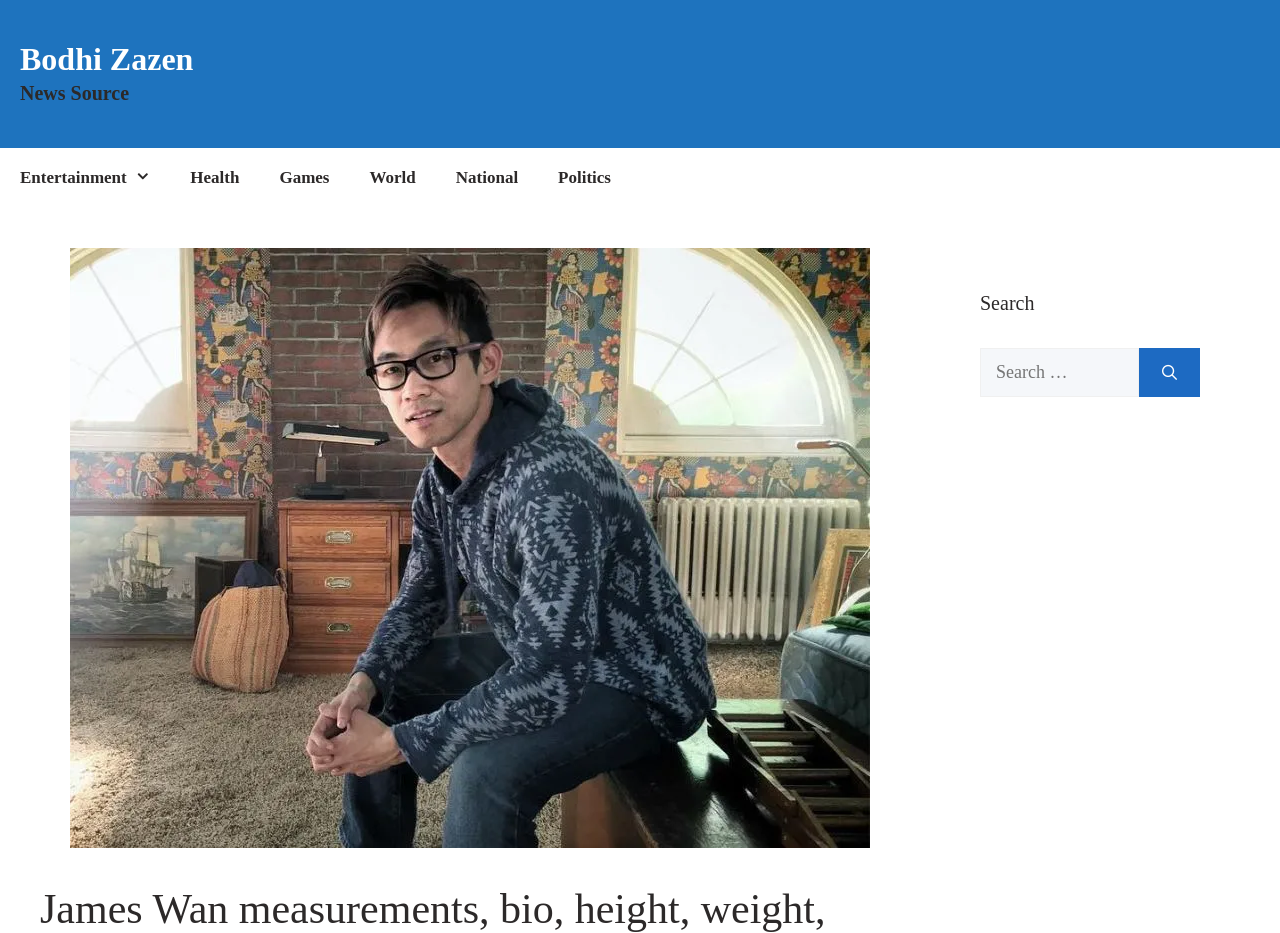Please identify the bounding box coordinates of the element I need to click to follow this instruction: "Reply to a message".

None